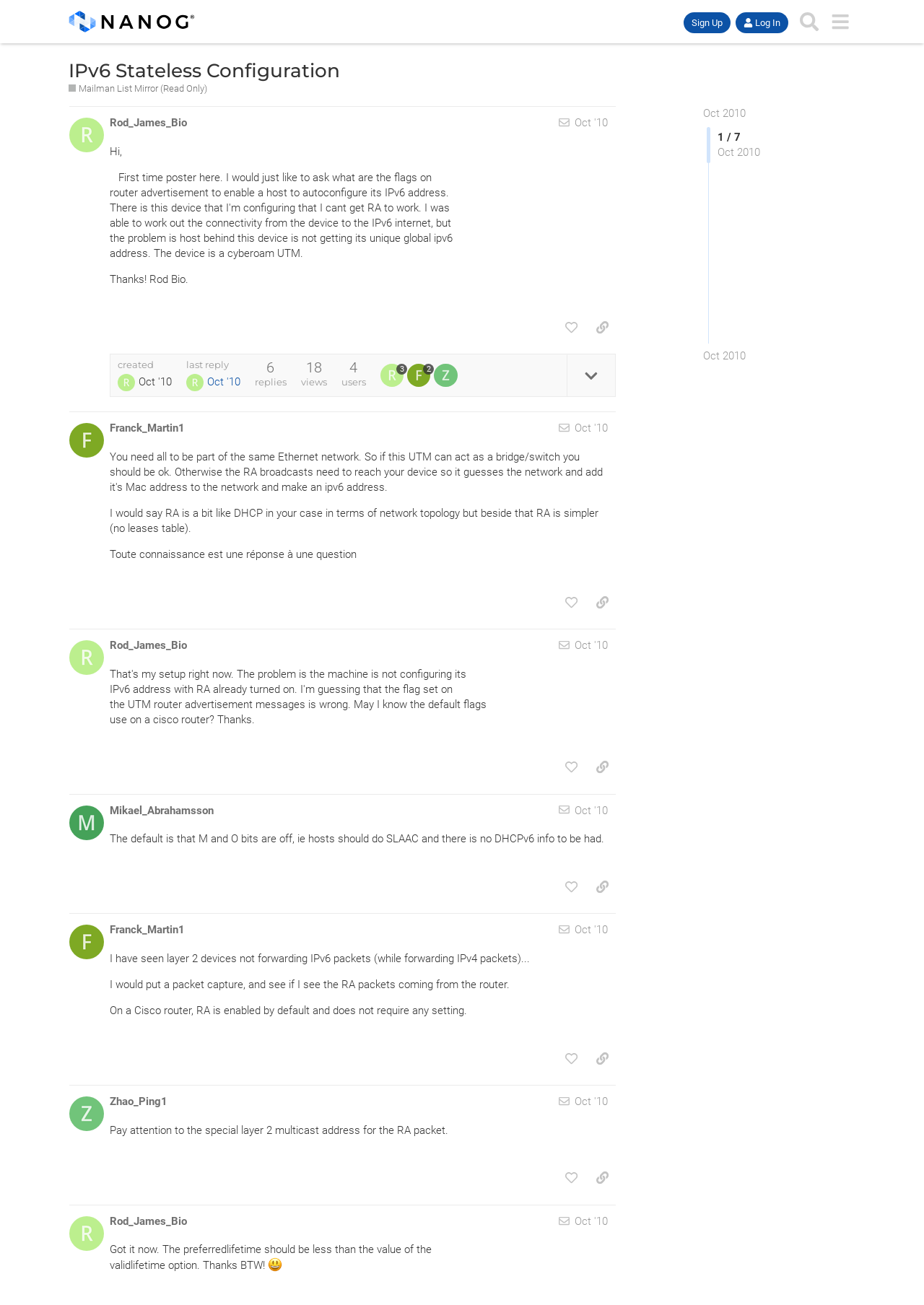Locate the bounding box coordinates of the element I should click to achieve the following instruction: "Read the article about duplicate entries in voters list".

None